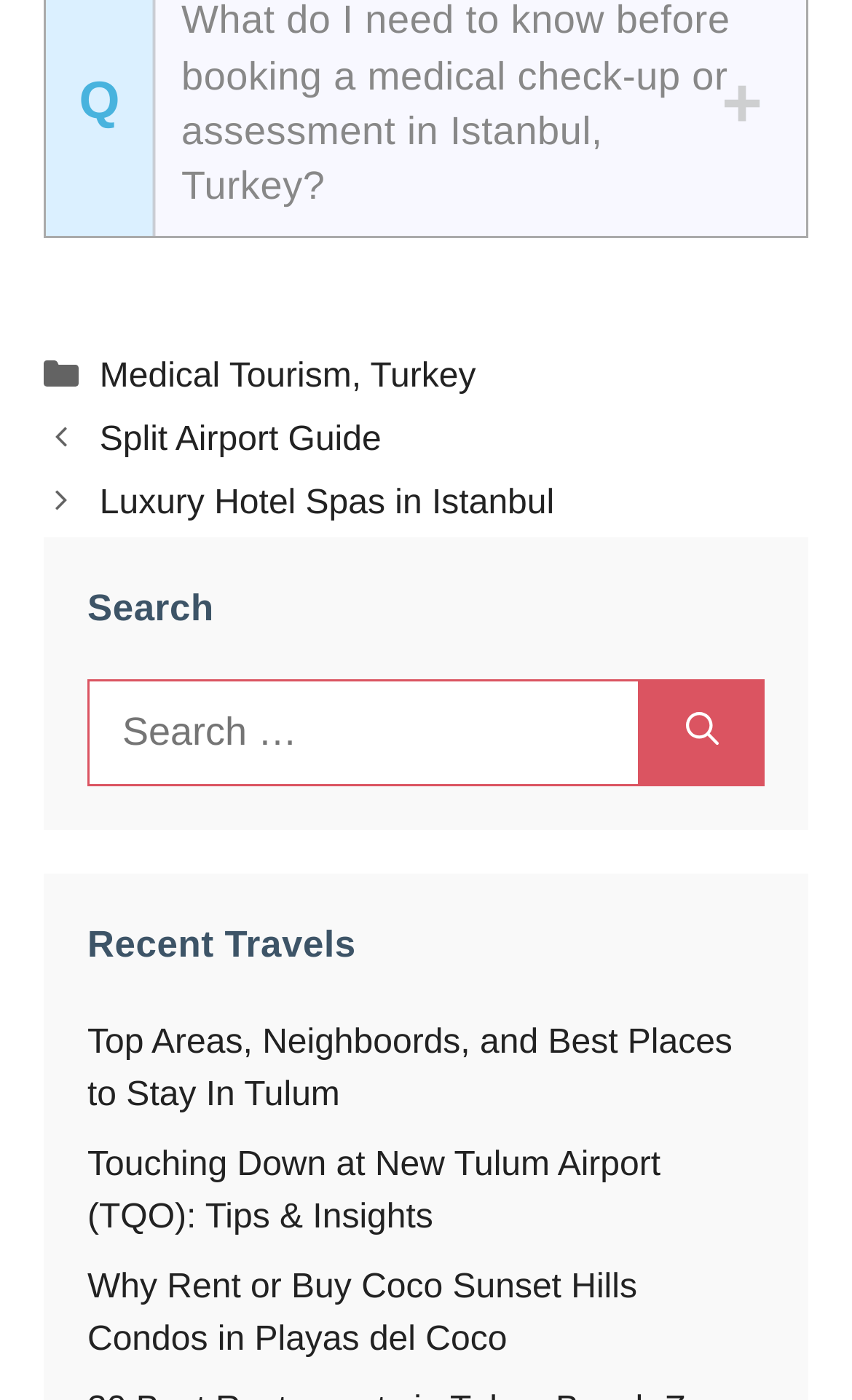Find the bounding box coordinates of the clickable area that will achieve the following instruction: "Go to Turkey".

[0.435, 0.256, 0.558, 0.283]